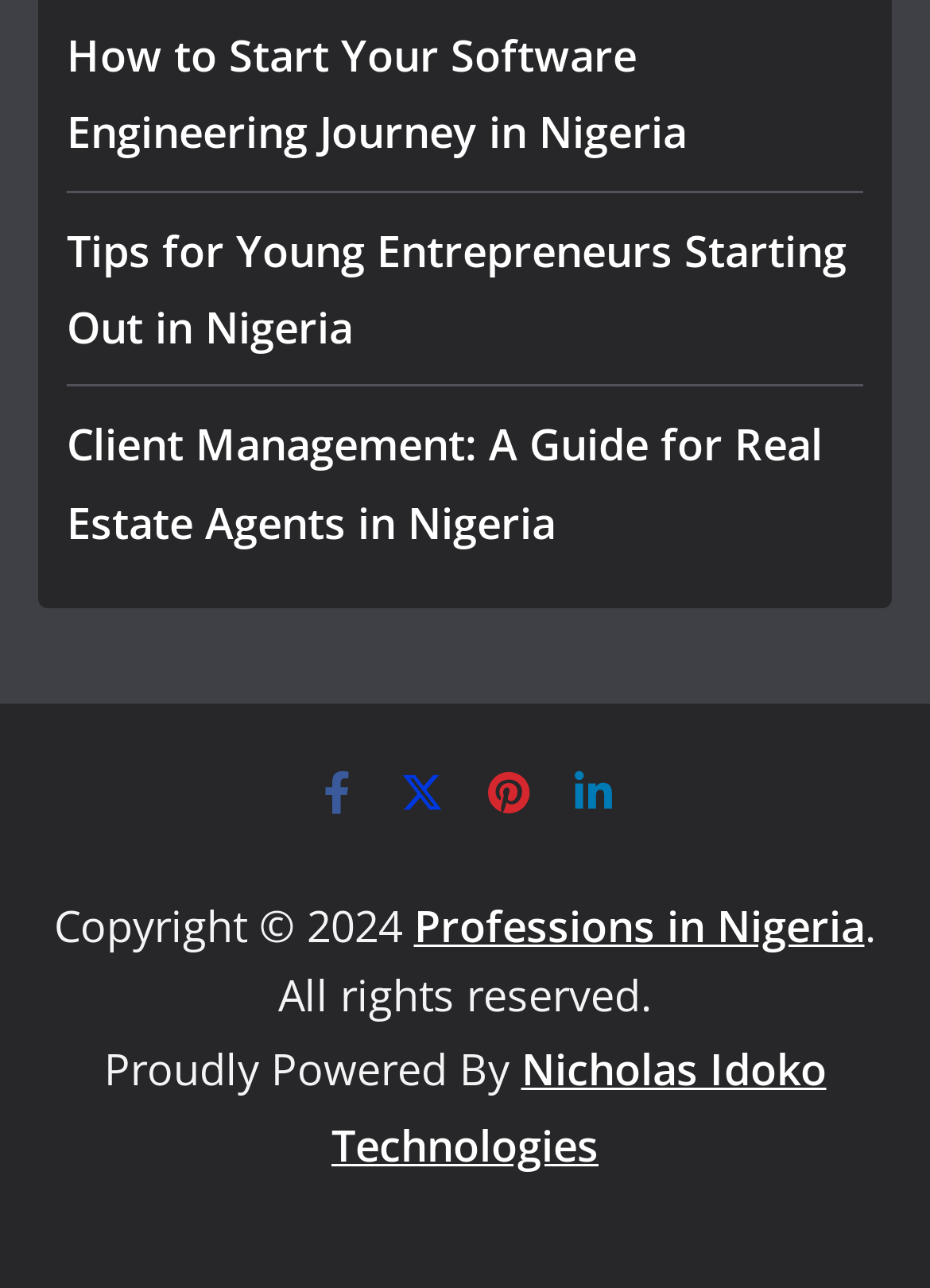Find and specify the bounding box coordinates that correspond to the clickable region for the instruction: "Read about starting a software engineering journey in Nigeria".

[0.072, 0.02, 0.738, 0.124]